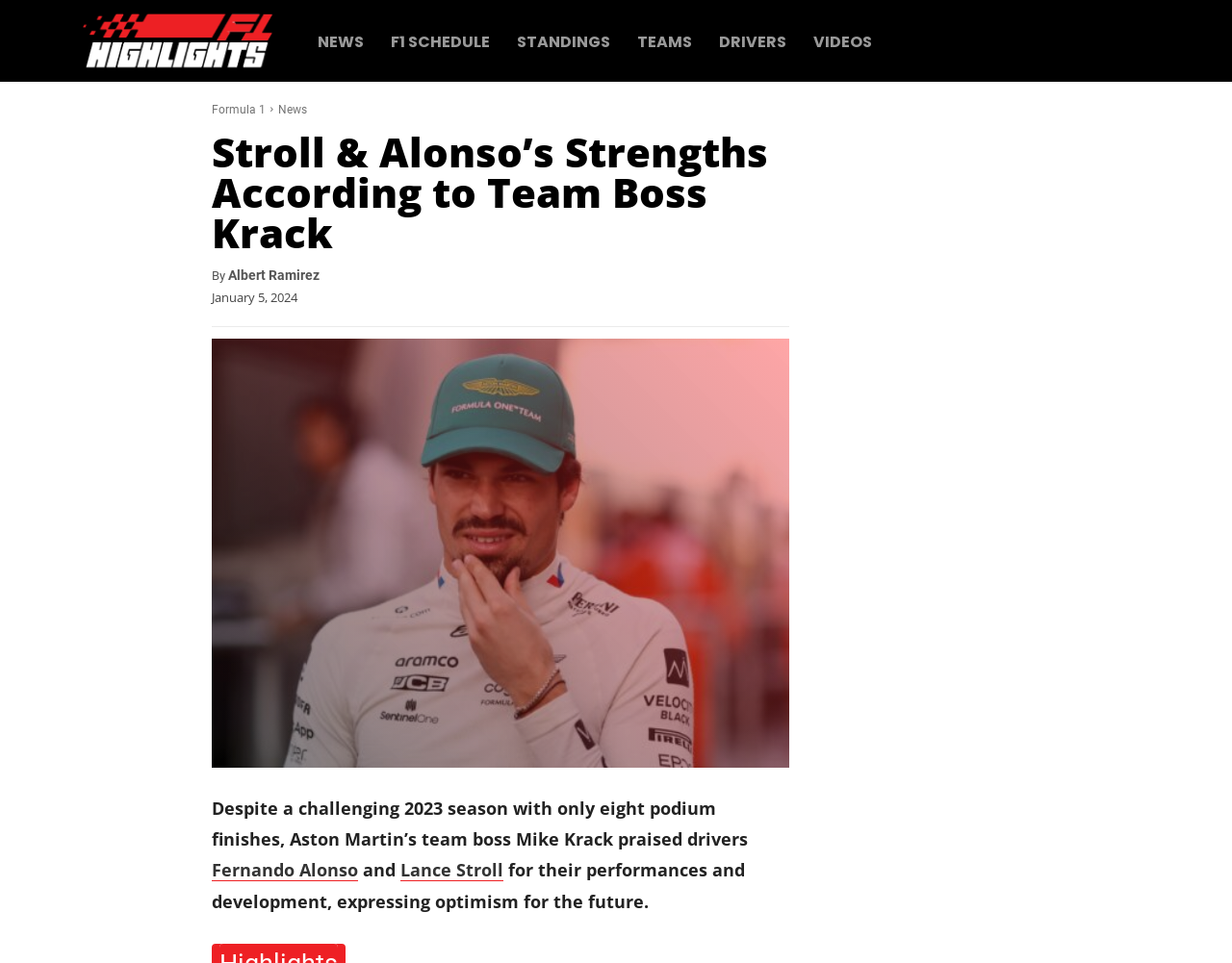Determine the bounding box coordinates of the UI element described below. Use the format (top-left x, top-left y, bottom-right x, bottom-right y) with floating point numbers between 0 and 1: Formula 1

[0.172, 0.107, 0.216, 0.121]